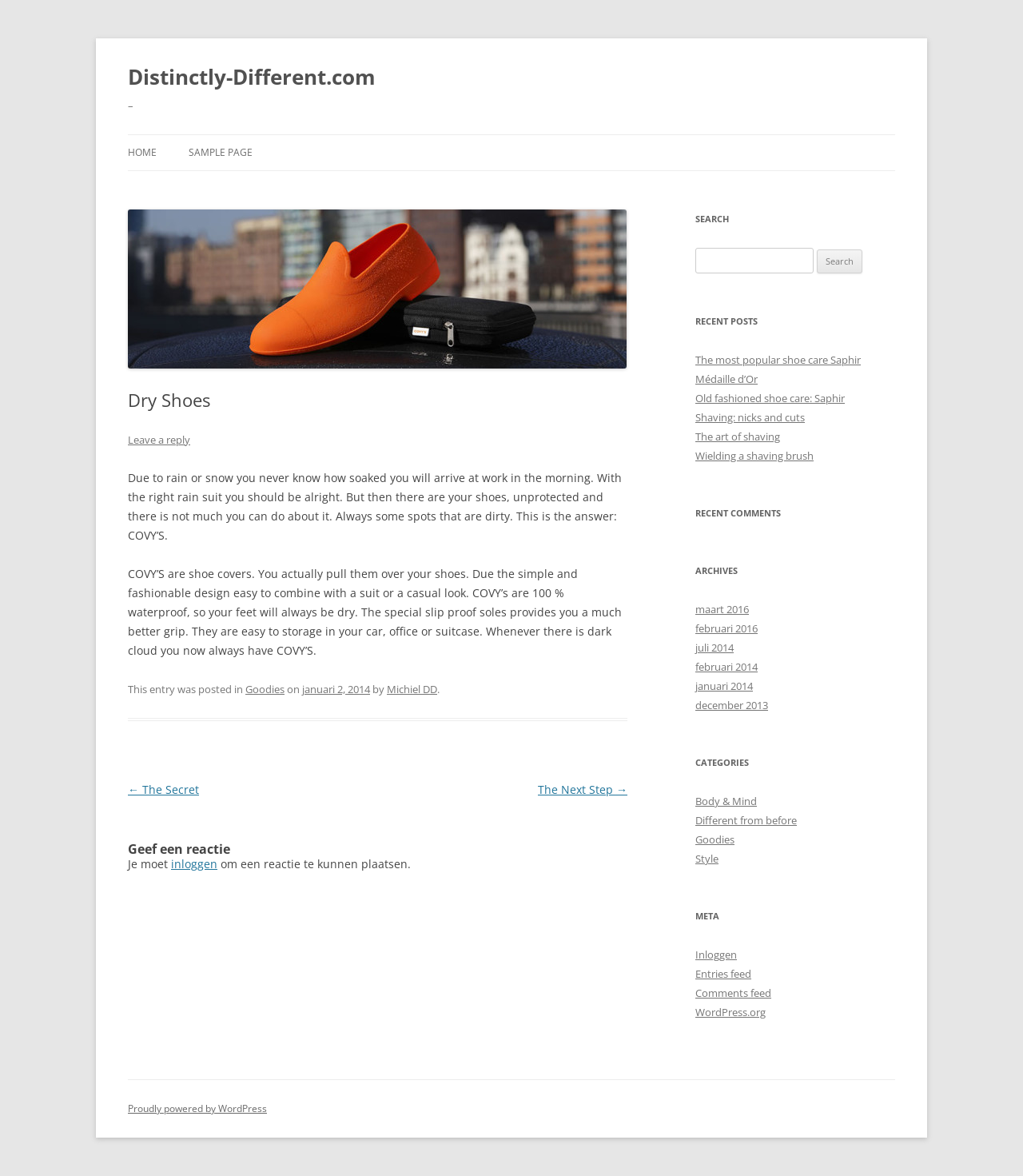What is the purpose of COVY'S?
From the image, respond with a single word or phrase.

To keep feet dry